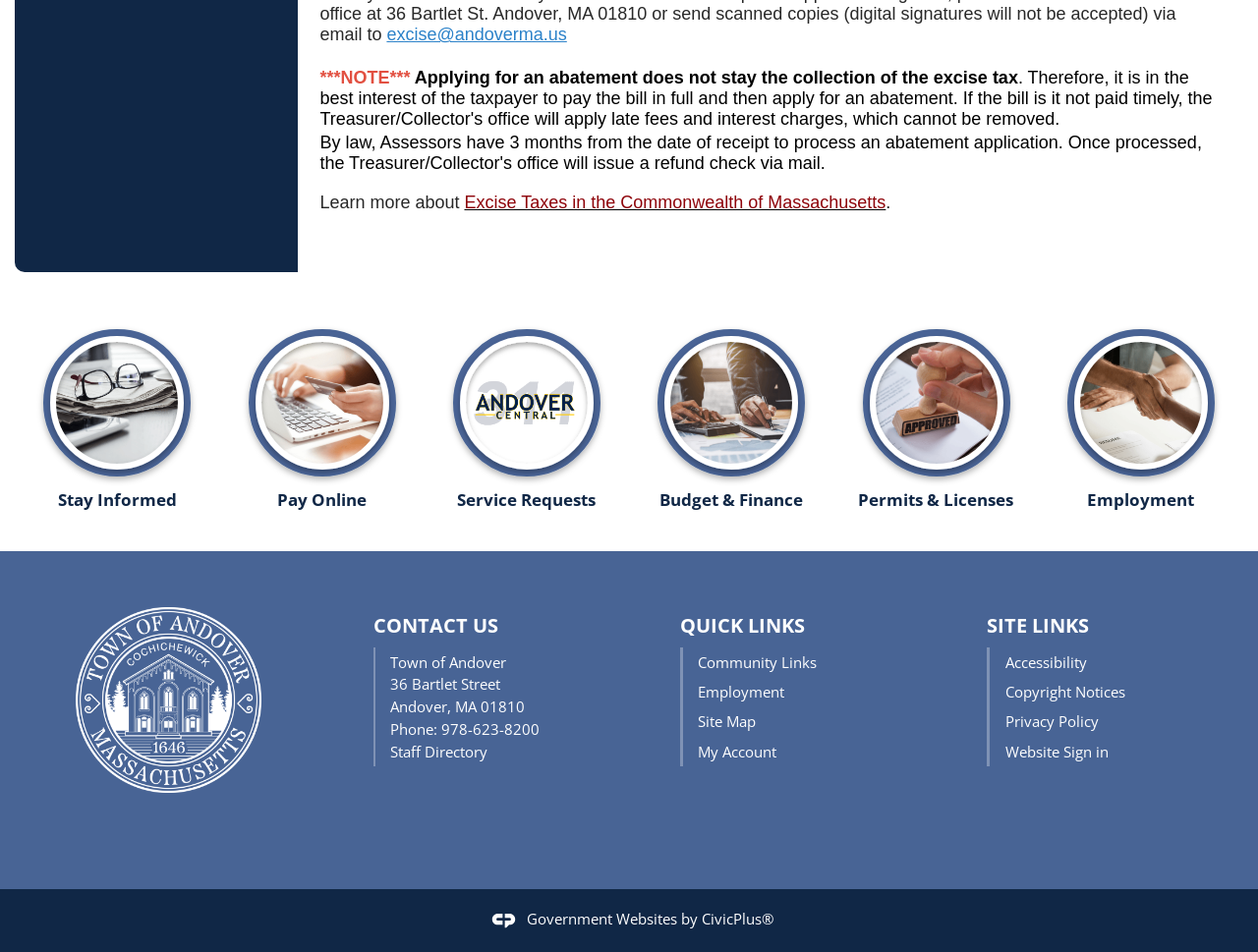Please identify the bounding box coordinates of the element that needs to be clicked to perform the following instruction: "Click the 'Stay Informed' link".

[0.012, 0.328, 0.175, 0.535]